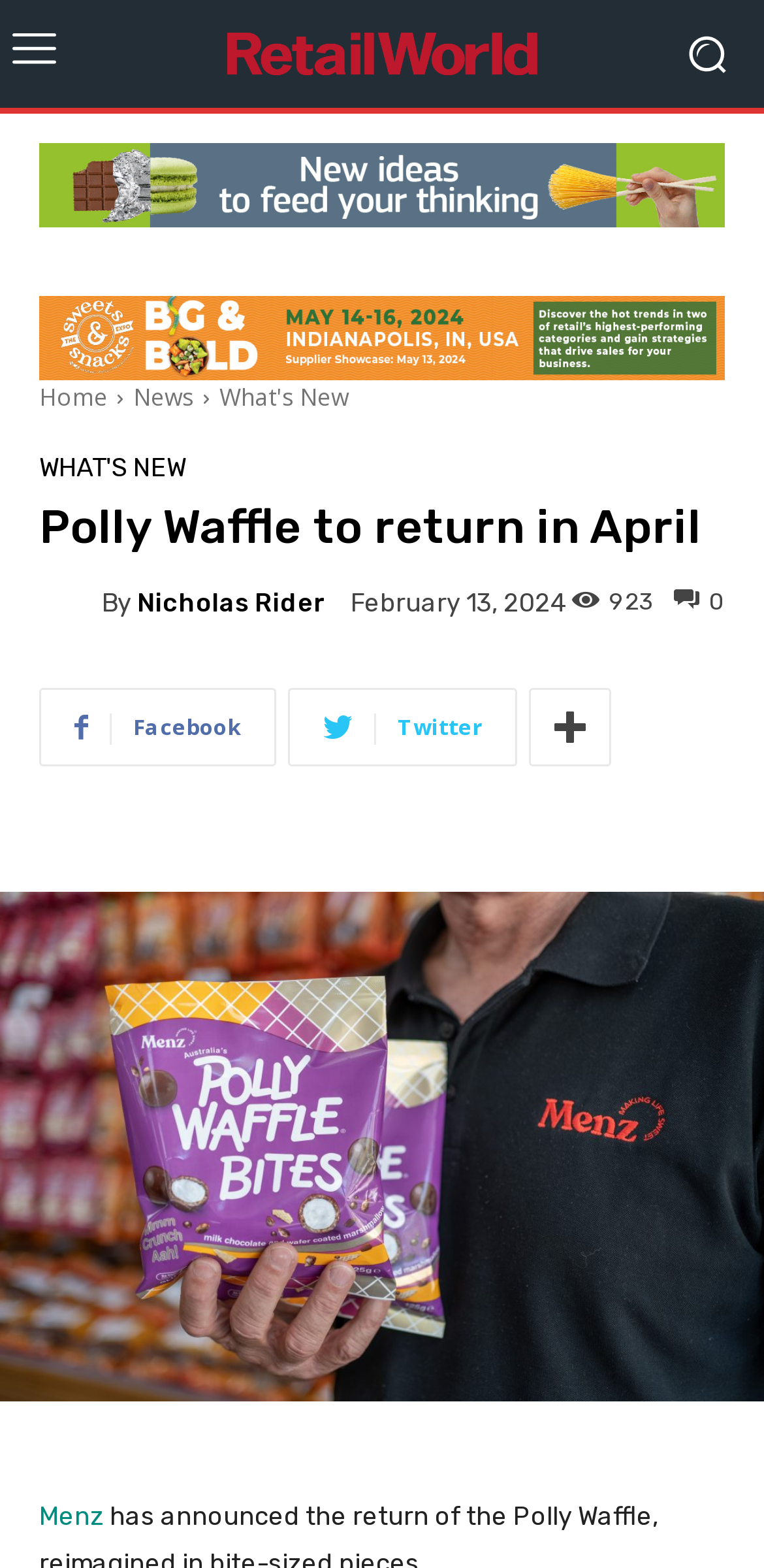Your task is to find and give the main heading text of the webpage.

Polly Waffle to return in April